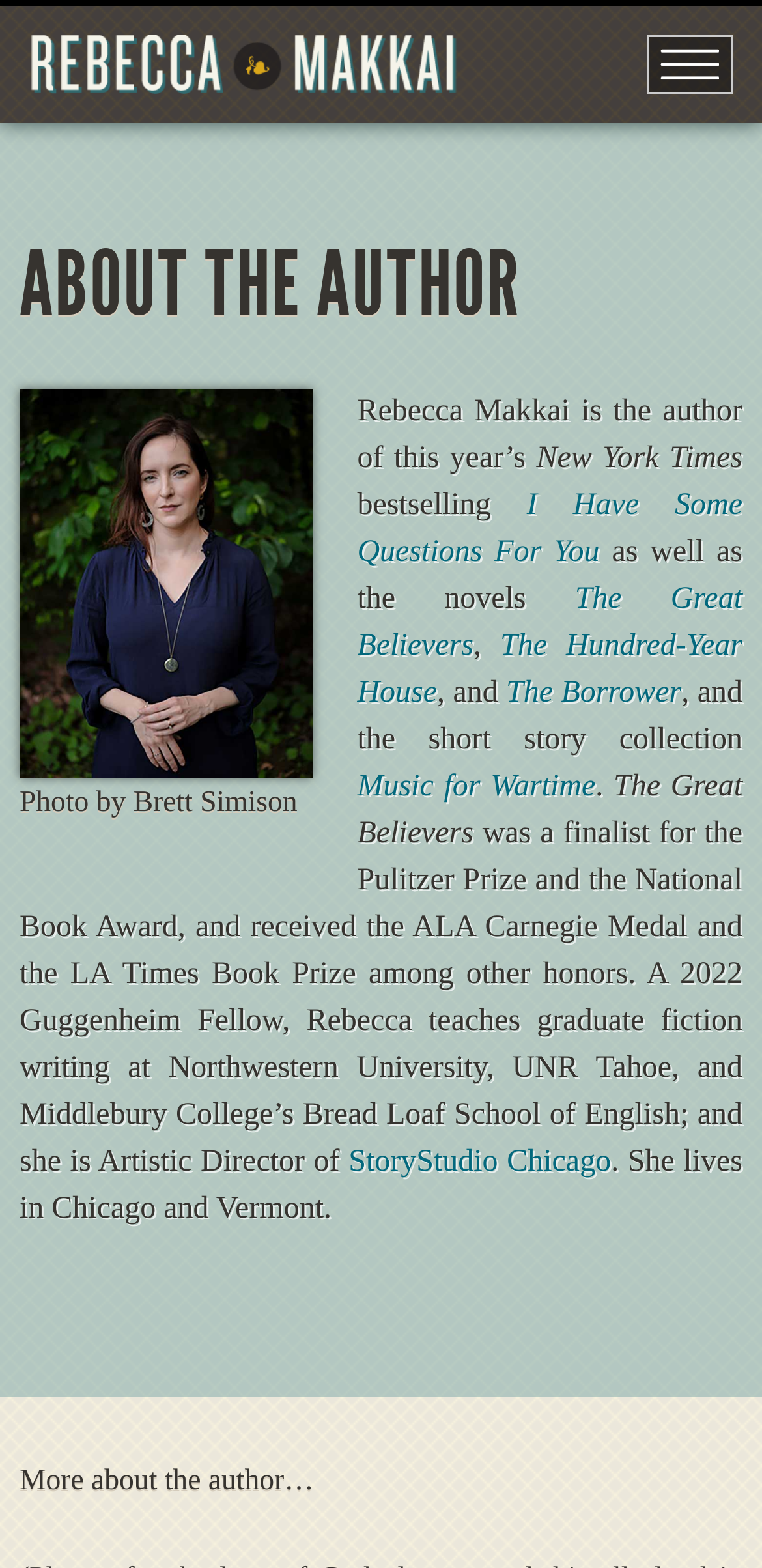What is the author's name?
Please provide a detailed and thorough answer to the question.

The author's name is mentioned in the text as 'Rebecca Makkai is the author of this year’s...' and also in the image caption 'Photo by Brett Simison' which is below the author's photo.